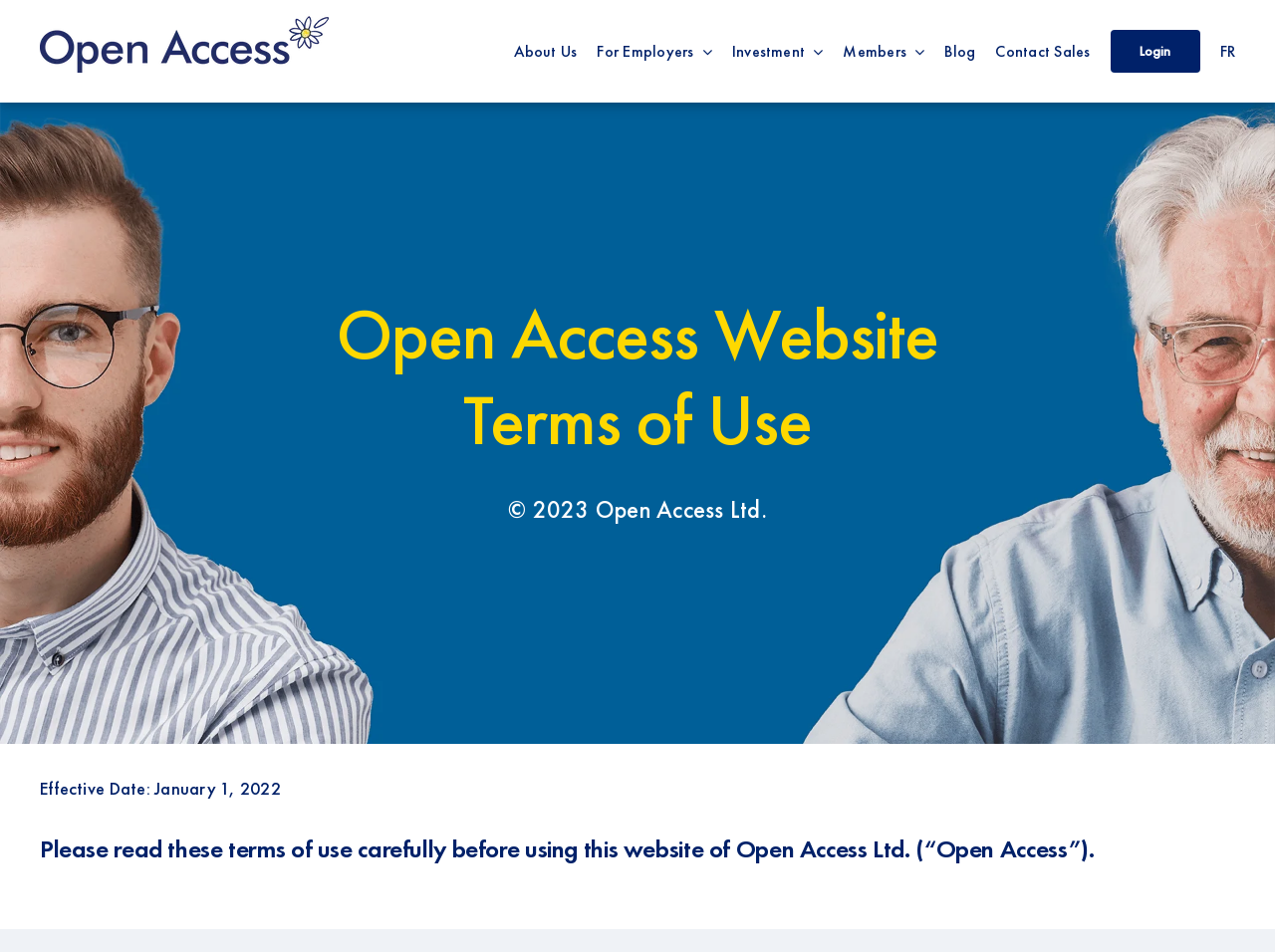What is the effective date of the terms of use?
Provide a detailed answer to the question, using the image to inform your response.

I found the effective date 'January 1, 2022' in the static text 'Effective Date: January 1, 2022' at the bottom of the page.